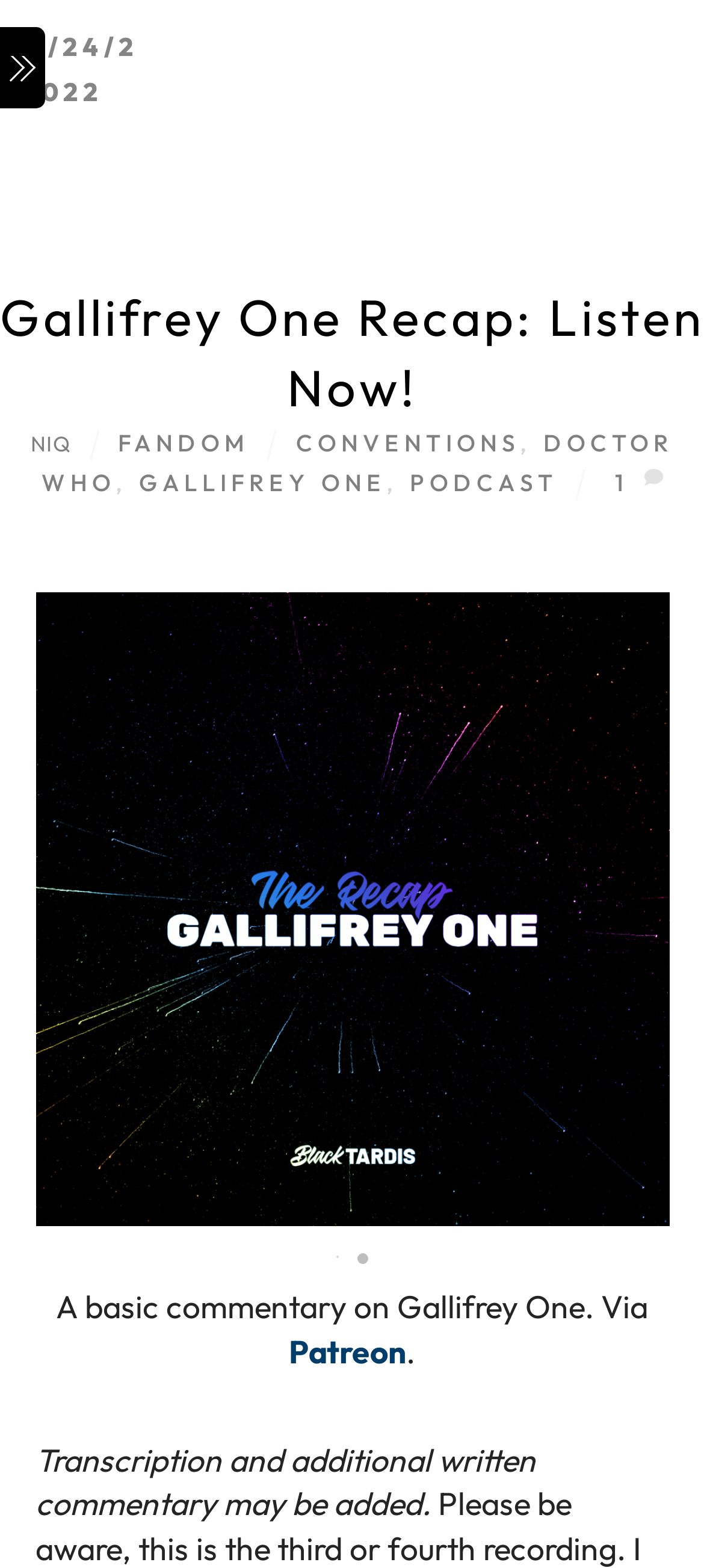Locate the bounding box coordinates of the clickable area needed to fulfill the instruction: "Click the menu".

[0.0, 0.017, 0.064, 0.069]